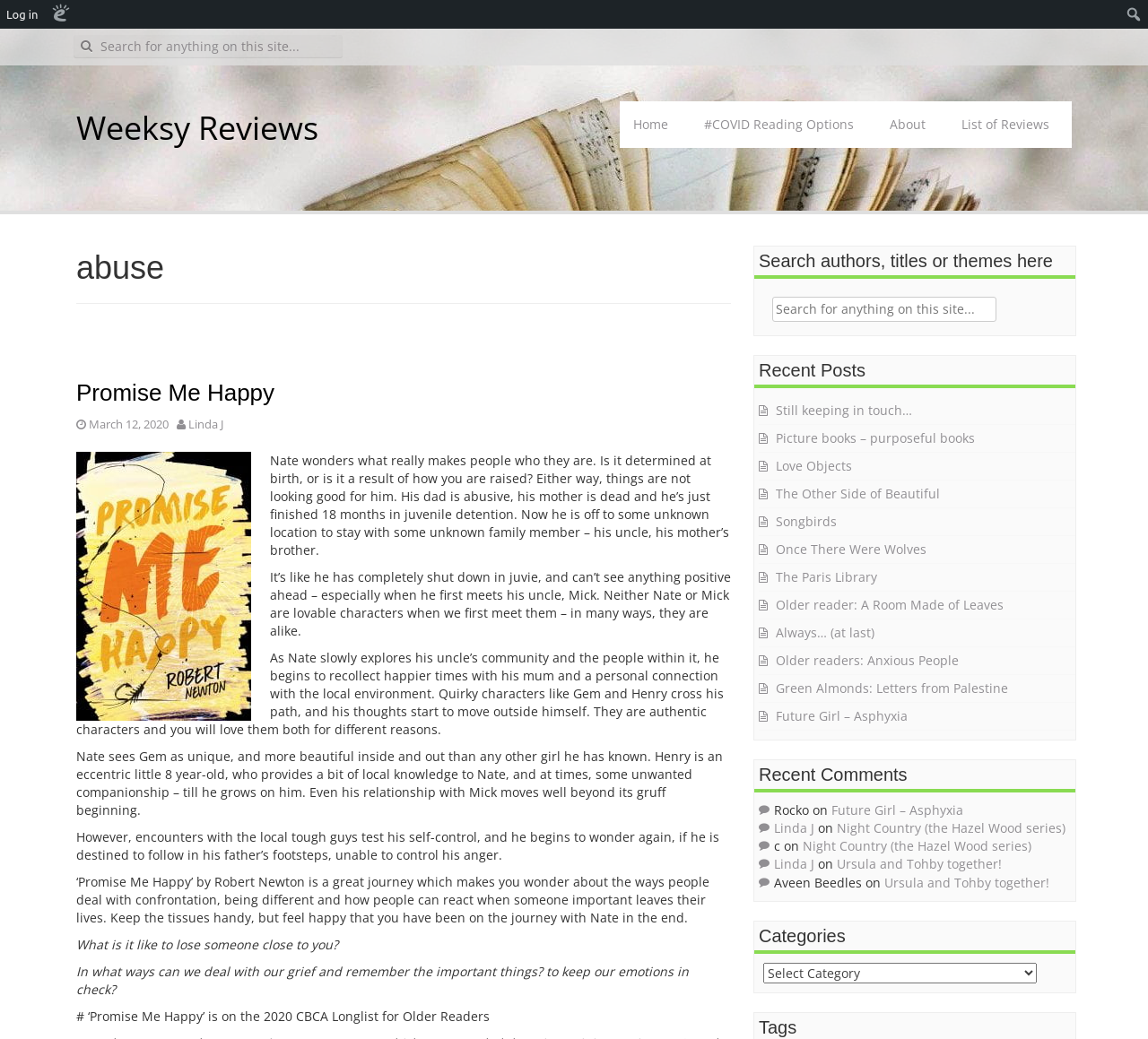What is the name of the author of the review?
Give a detailed response to the question by analyzing the screenshot.

The name of the author of the review is 'Linda J' which can be found at the bottom of the review section, indicating that Linda J is the author of the review.